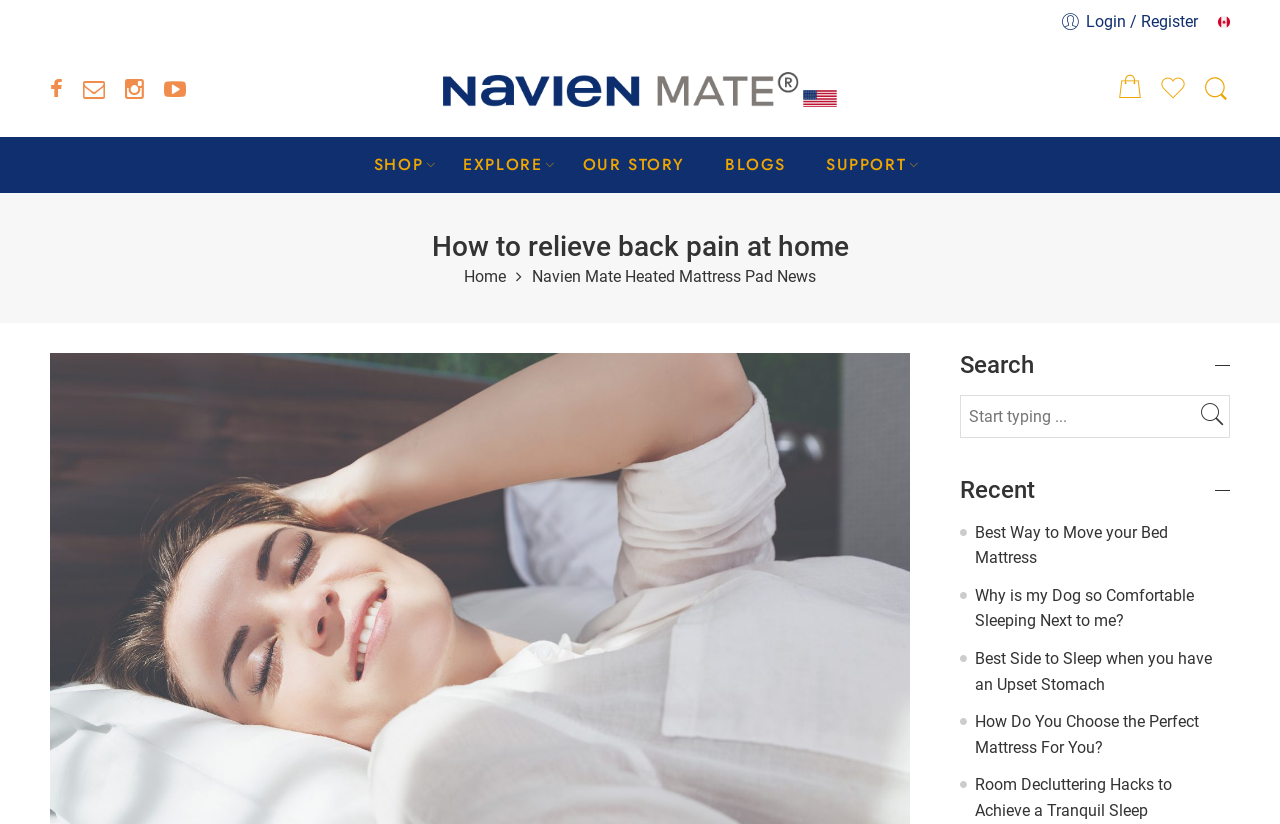Provide an in-depth description of the elements and layout of the webpage.

The webpage appears to be a blog or article page focused on relieving back pain at home. At the top, there are several links and icons, including a login/register button, social media links, and a navigation menu with options like "SHOP", "EXPLORE", "OUR STORY", "BLOGS", and "SUPPORT".

Below the navigation menu, there is a large header that reads "How to relieve back pain at home". To the right of the header, there are two links: "Home" and "Navien Mate Heated Mattress Pad News".

The main content of the page is divided into two sections. On the left, there is a table of contents or a list of recent articles, with links to various blog posts related to back pain, sleep, and mattresses. Some of the article titles include "Best Way to Move your Bed Mattress", "Why is my Dog so Comfortable Sleeping Next to me?", and "Room Decluttering Hacks to Achieve a Tranquil Sleep".

On the right, there is a search bar with a textbox where users can input their search queries. Above the search bar, there is a static text that reads "Search". Below the search bar, there is a static text that reads "Recent".

At the very top of the page, there is a link to the website's homepage, and to the right of it, there are three social media links. There is also a logo or brand image with the text "Navien Mate – Heated Mattress Pad | Thermal Blanket for Bed" at the top center of the page.